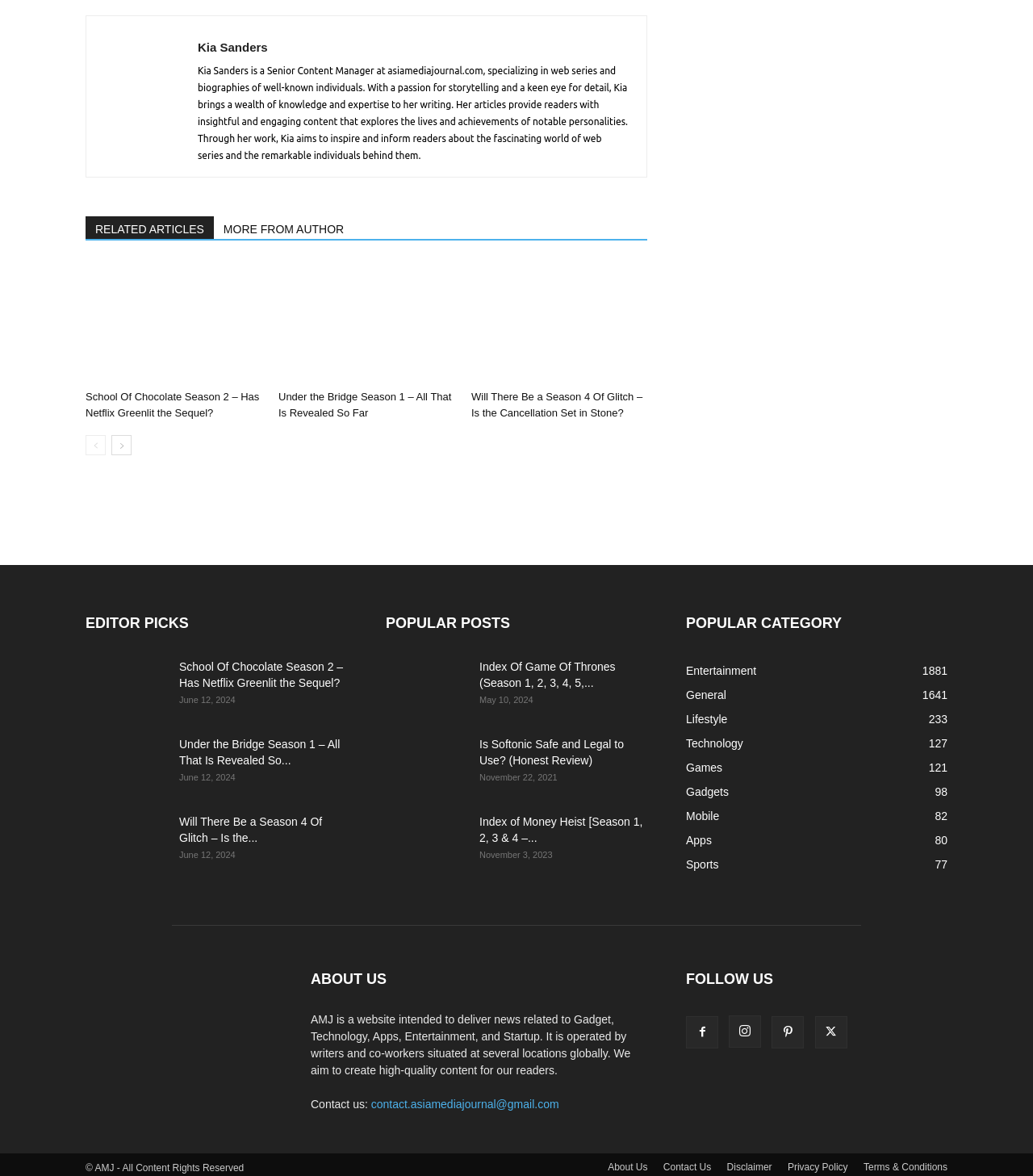Find the bounding box coordinates of the clickable area that will achieve the following instruction: "view the 'School Of Chocolate Season 2' article".

[0.083, 0.223, 0.253, 0.326]